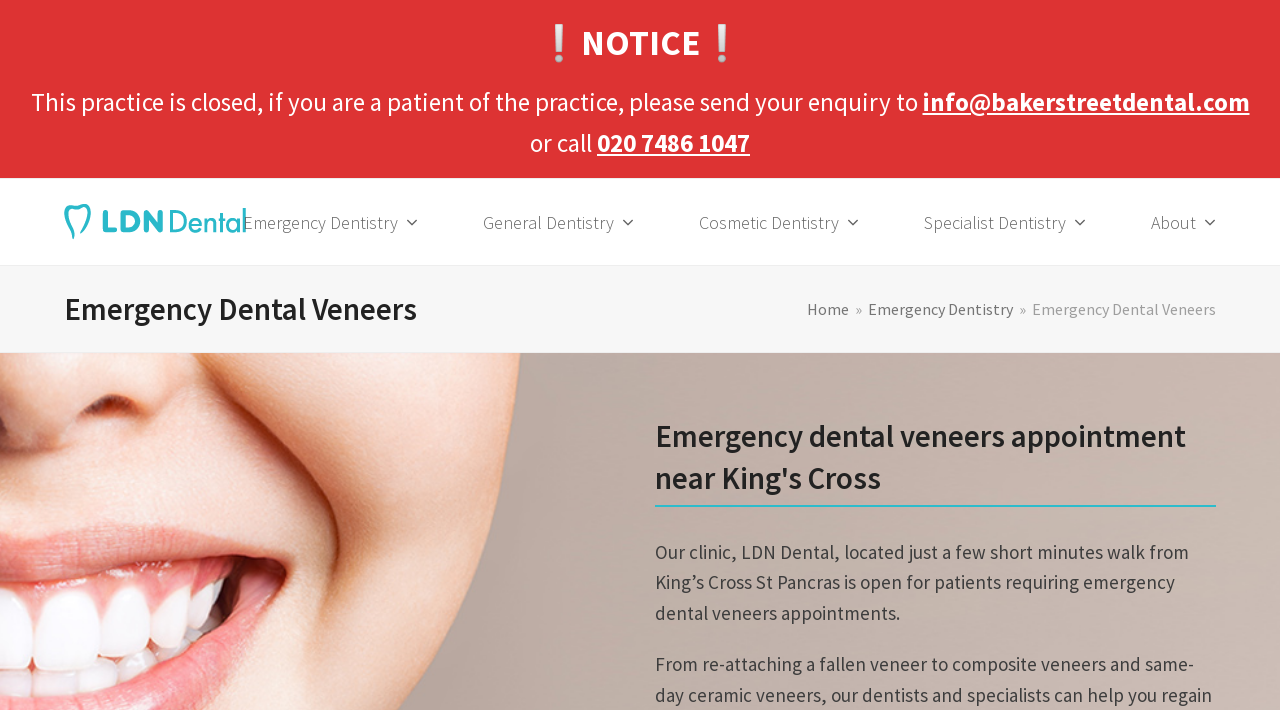What type of dentistry is mentioned in the main menu?
Based on the image, give a one-word or short phrase answer.

Emergency, General, Cosmetic, Specialist